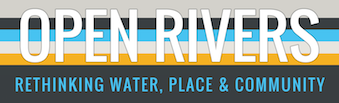Reply to the question with a single word or phrase:
What is the font color of 'OPEN RIVERS'?

White